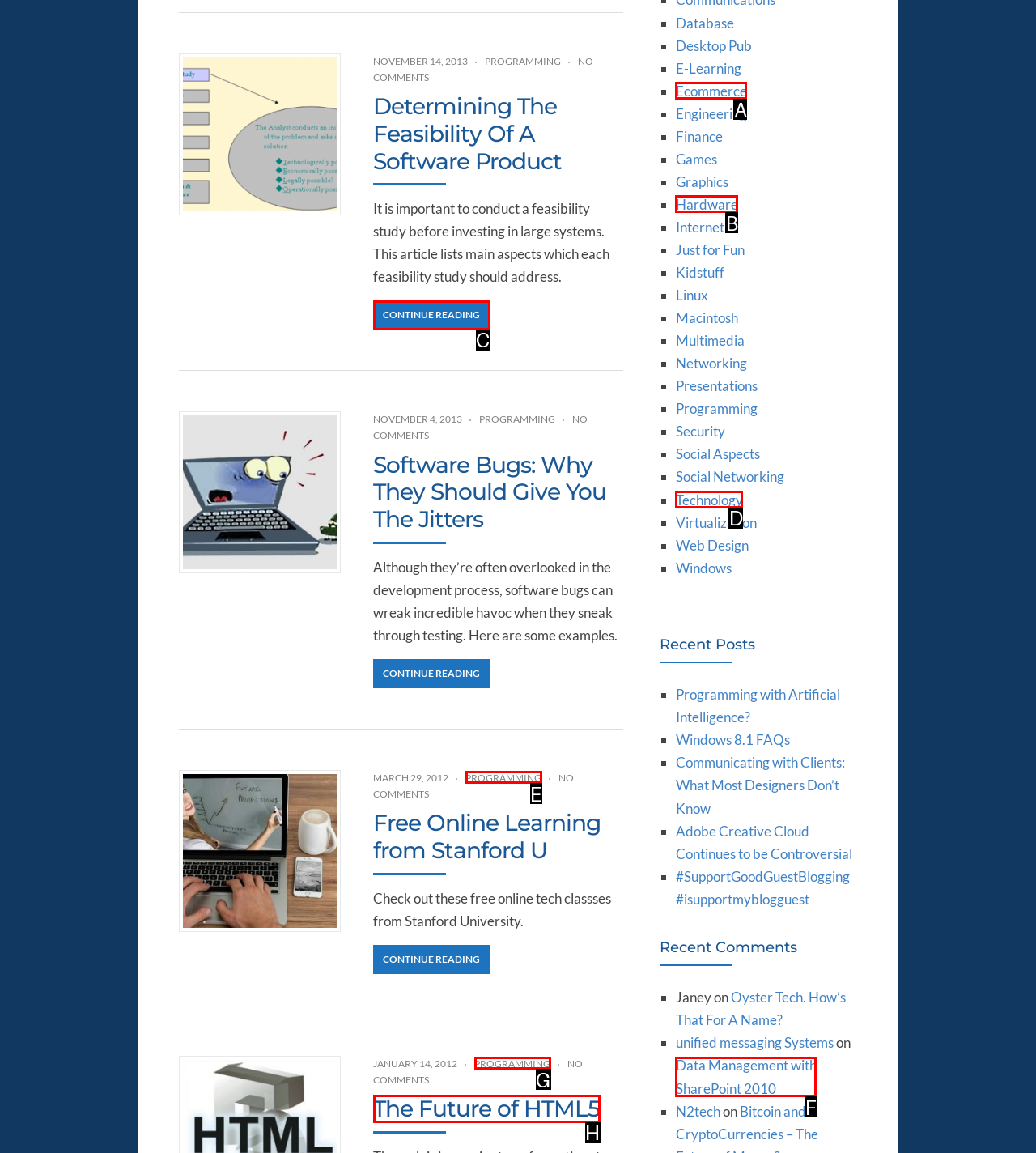Using the provided description: Data Management with SharePoint 2010, select the HTML element that corresponds to it. Indicate your choice with the option's letter.

F